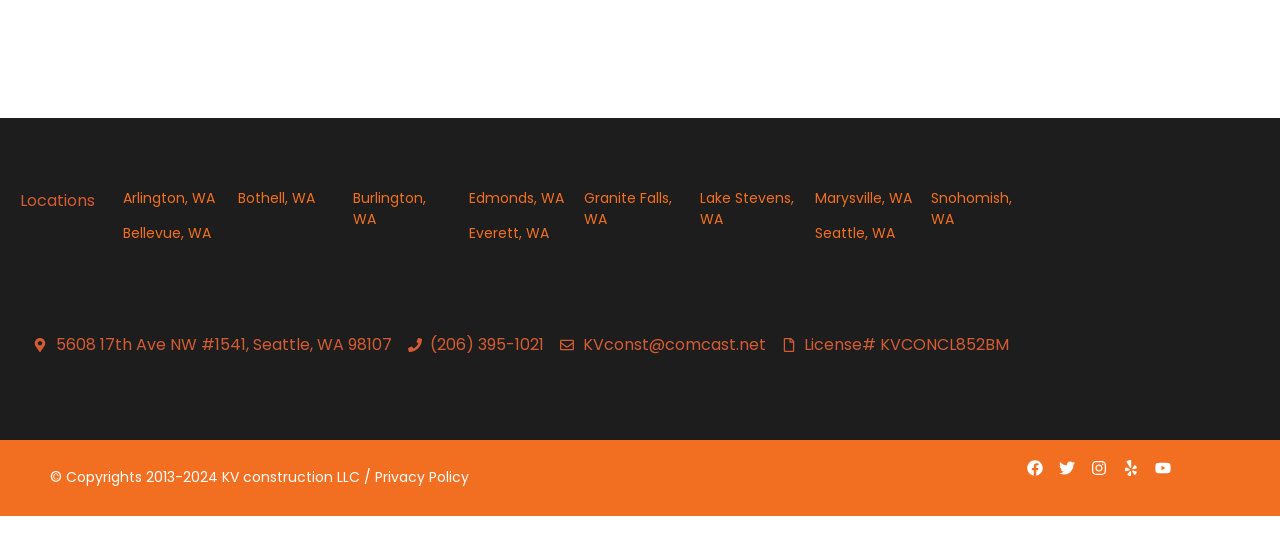Determine the bounding box coordinates for the clickable element to execute this instruction: "Go to Bellevue, WA". Provide the coordinates as four float numbers between 0 and 1, i.e., [left, top, right, bottom].

[0.096, 0.416, 0.165, 0.454]